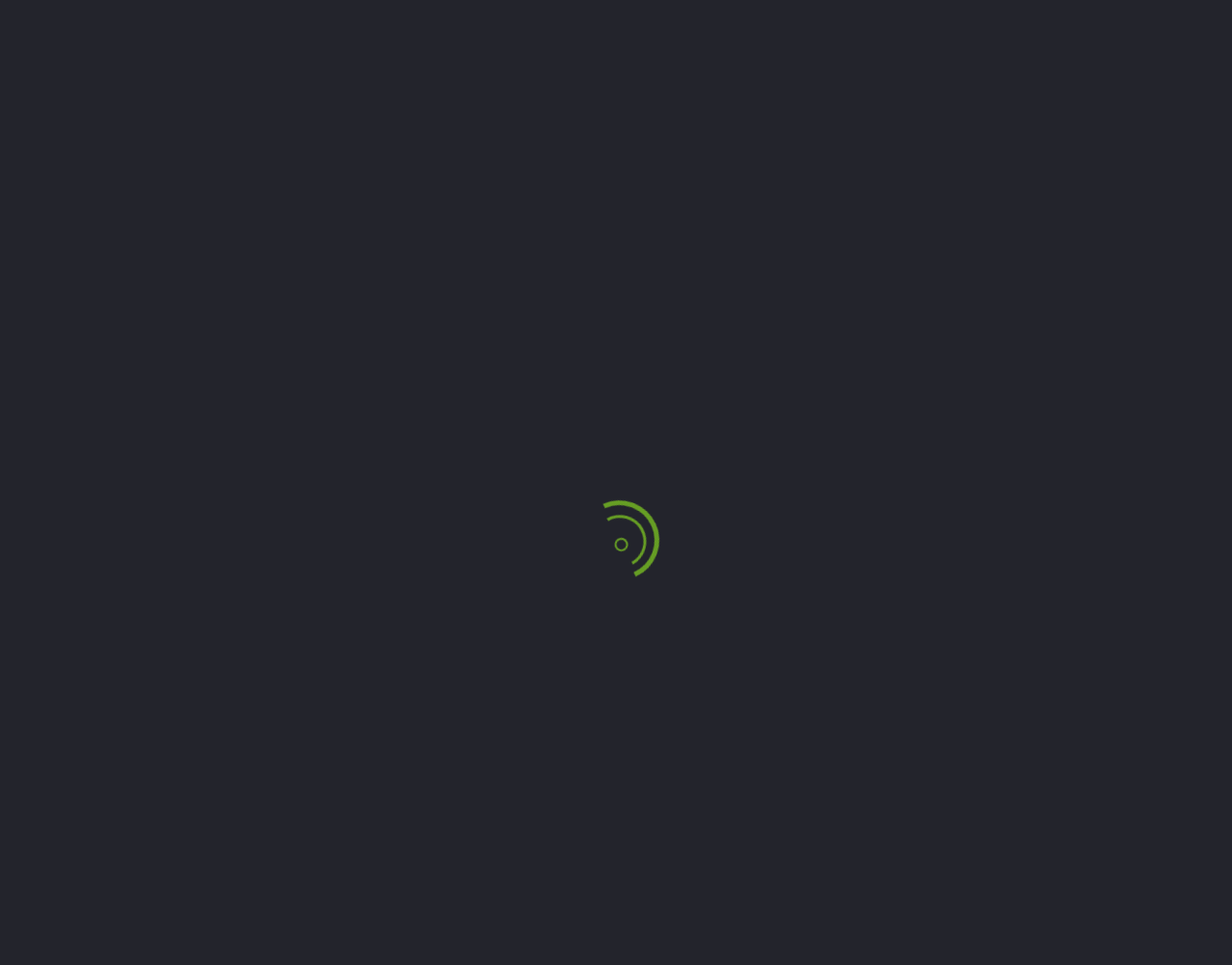Can you give a detailed response to the following question using the information from the image? How can I learn more about Catalina Landscape's services?

I found a link with the text 'Learn More' which is located below the heading 'Commercial Landscaping Services', suggesting that clicking on this link will provide more information about the company's services.